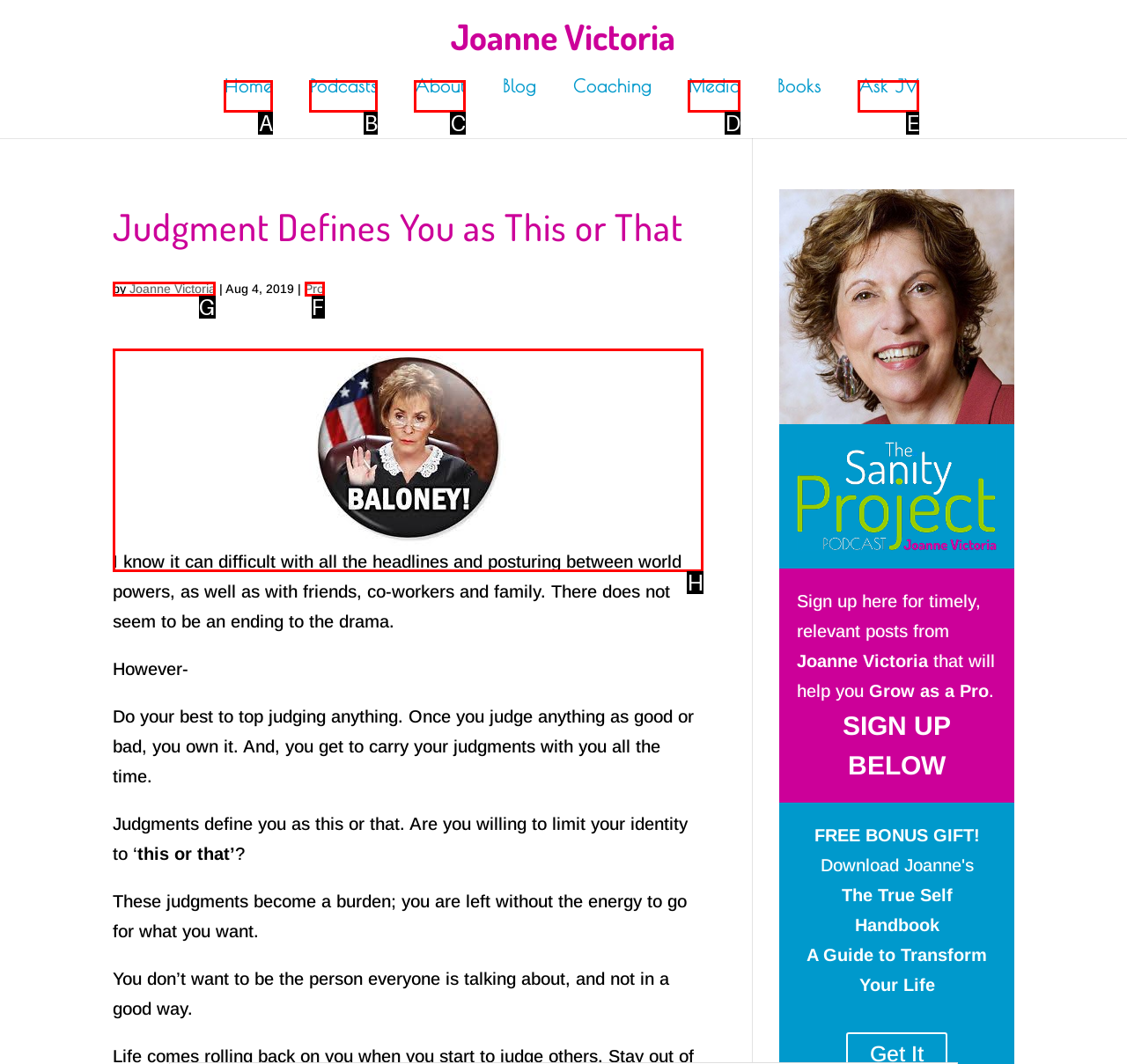What option should I click on to execute the task: Read the blog post by Joanne Victoria? Give the letter from the available choices.

G